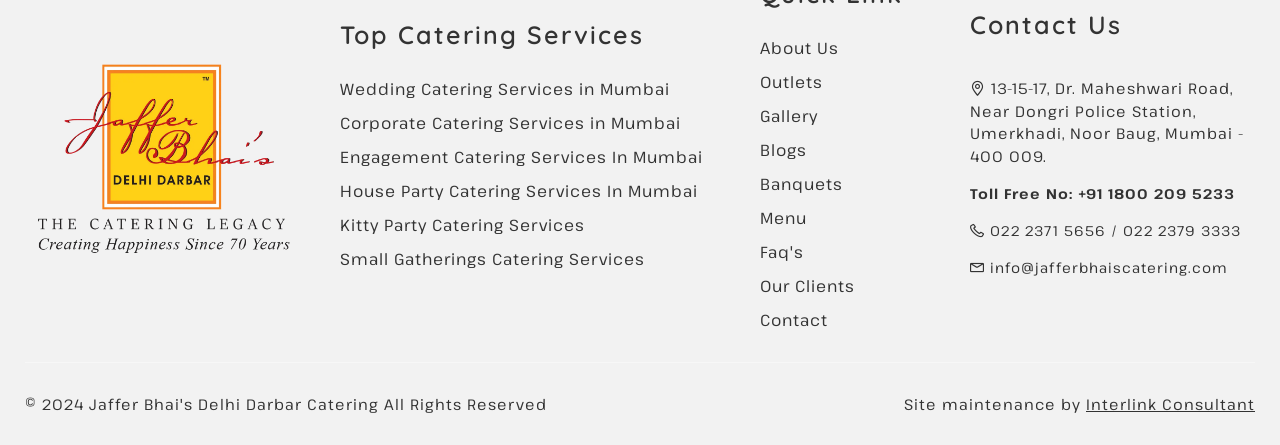Please specify the bounding box coordinates of the region to click in order to perform the following instruction: "View wedding catering services".

[0.266, 0.172, 0.523, 0.226]